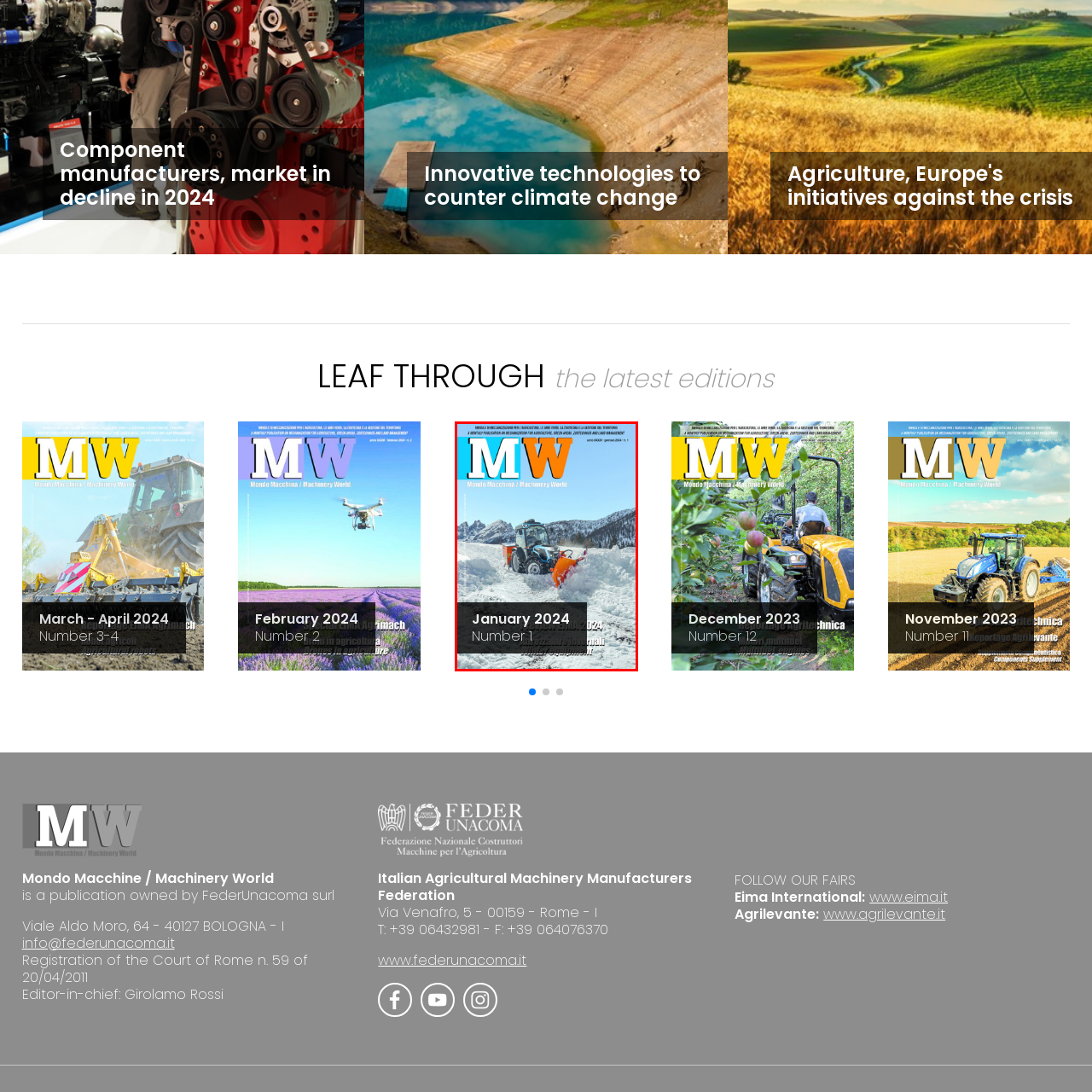Explain comprehensively what is shown in the image marked by the red outline.

The image depicts the cover of the January 2024 issue of *Mondo Macchine / Machinery World*, showcasing a powerful tractor equipped with a snowplow, clearing a snow-covered landscape. The background features majestic mountains blanketed in snow, highlighting the rugged and wintry environment. The title "MW" is prominently displayed in bold letters, with a modern blue and orange design, indicating a focus on industrial machinery and agricultural technology. Below the title, a banner reads “January 2024 Number 1,” denoting the publication's introductory issue for the year. This cover illustrates the magazine's commitment to covering the latest advancements and equipment in the agricultural machinery sector.